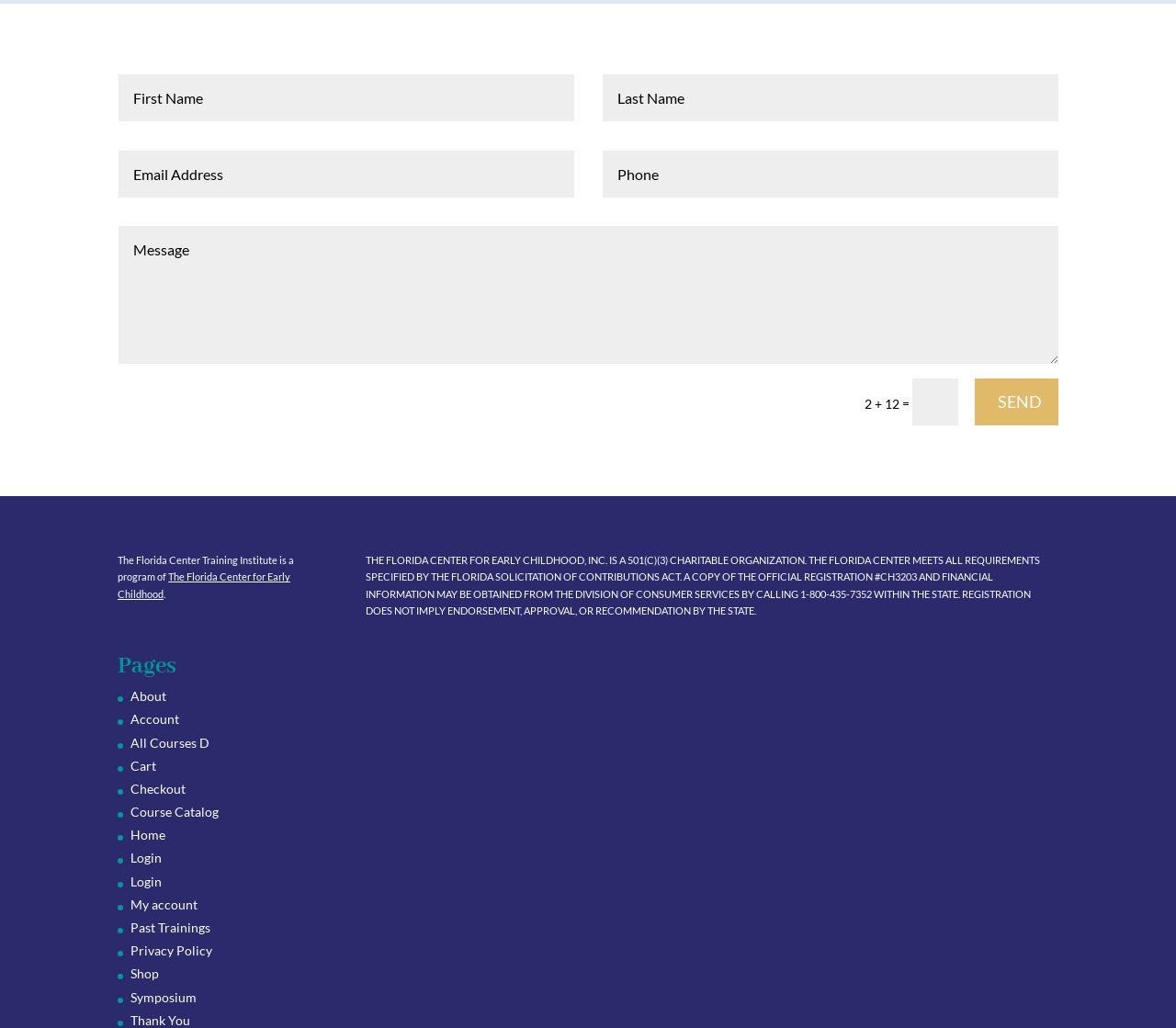Highlight the bounding box of the UI element that corresponds to this description: "Dismiss message".

None